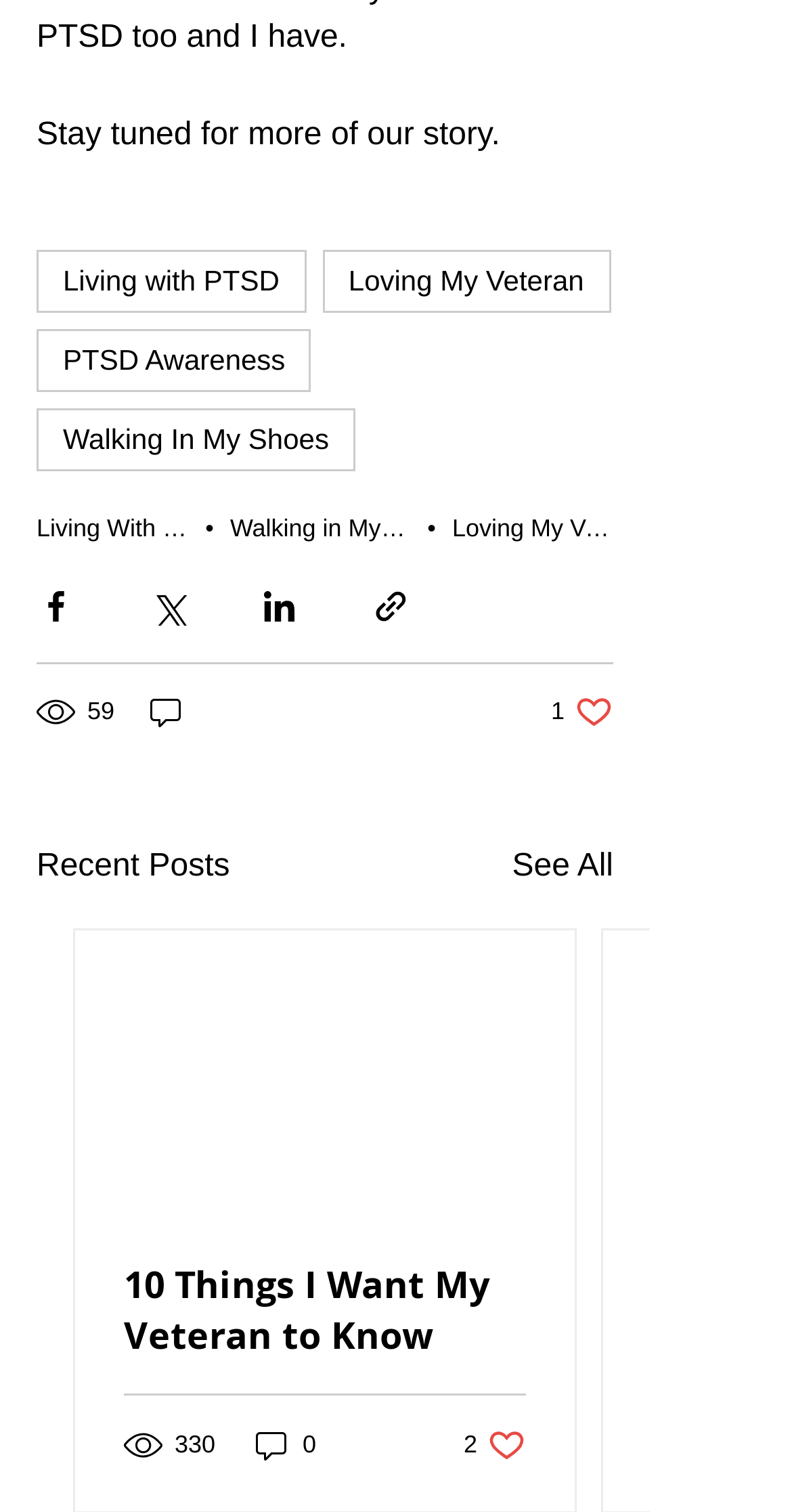Given the description of the UI element: "parent_node: 59", predict the bounding box coordinates in the form of [left, top, right, bottom], with each value being a float between 0 and 1.

[0.186, 0.458, 0.239, 0.484]